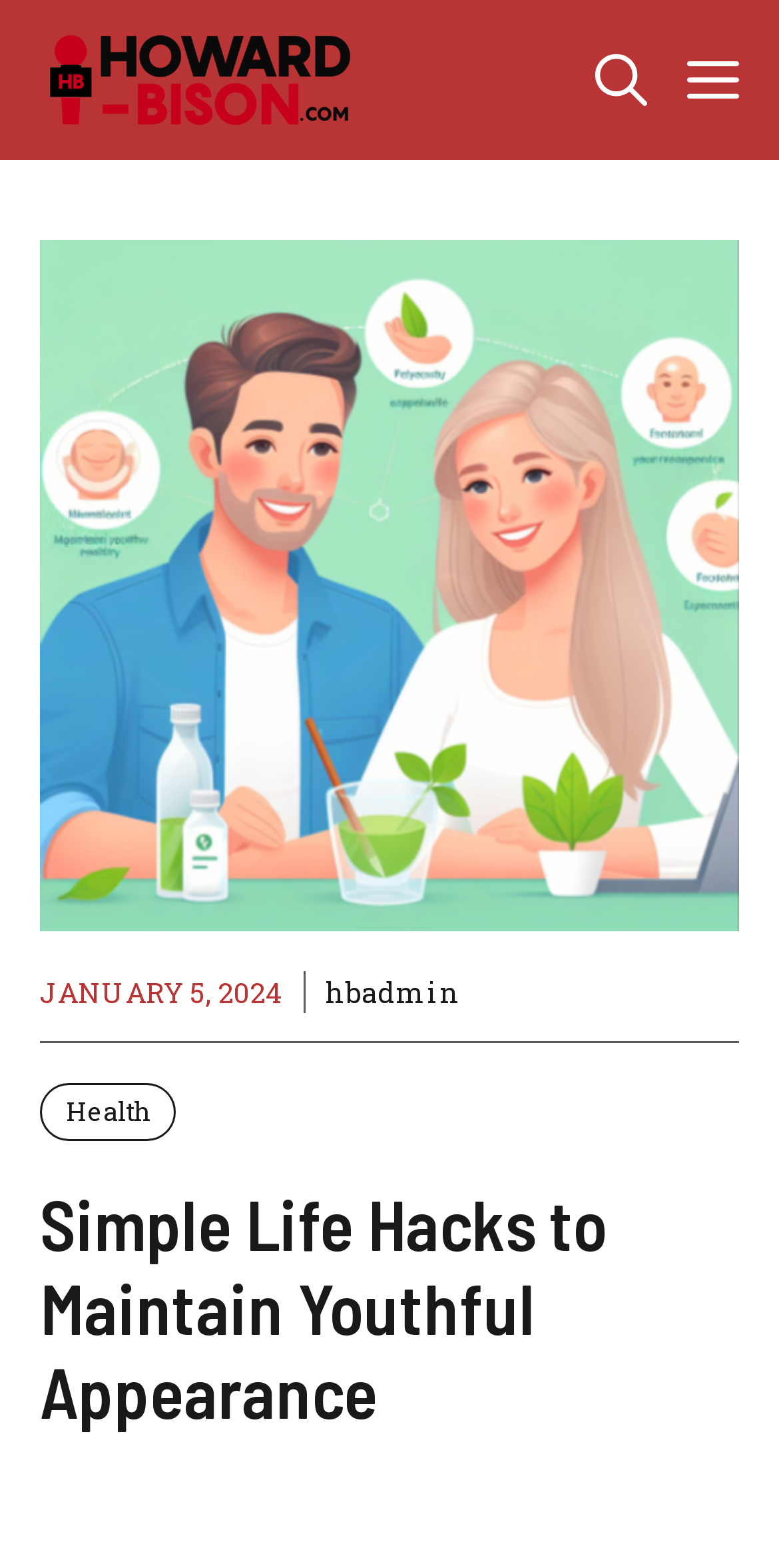Provide the bounding box coordinates of the HTML element this sentence describes: "title="国际医疗器械设计与制造技术展览会"". The bounding box coordinates consist of four float numbers between 0 and 1, i.e., [left, top, right, bottom].

None